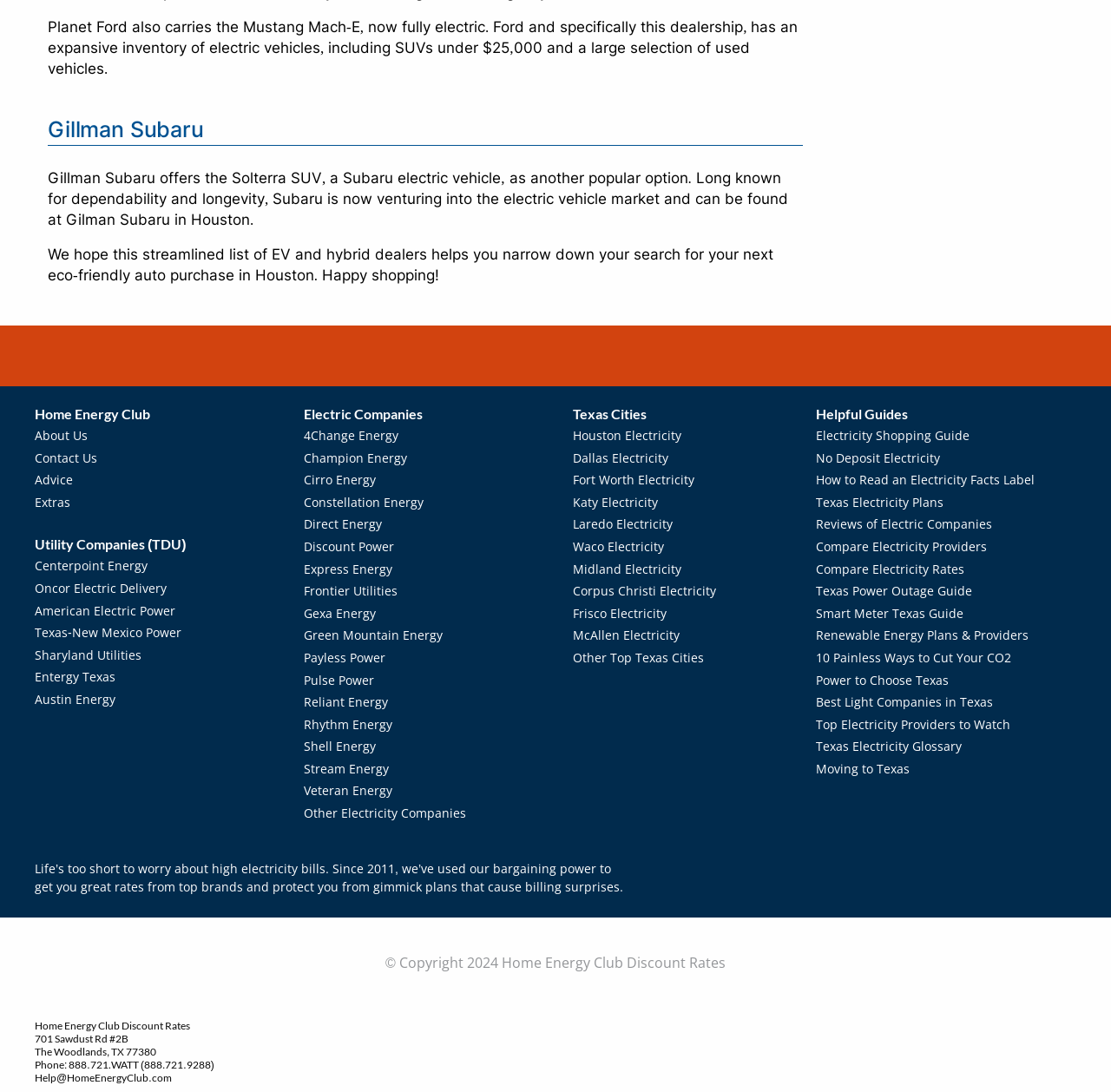Specify the bounding box coordinates of the element's area that should be clicked to execute the given instruction: "Check 'Facebook'". The coordinates should be four float numbers between 0 and 1, i.e., [left, top, right, bottom].

[0.869, 0.858, 0.898, 0.873]